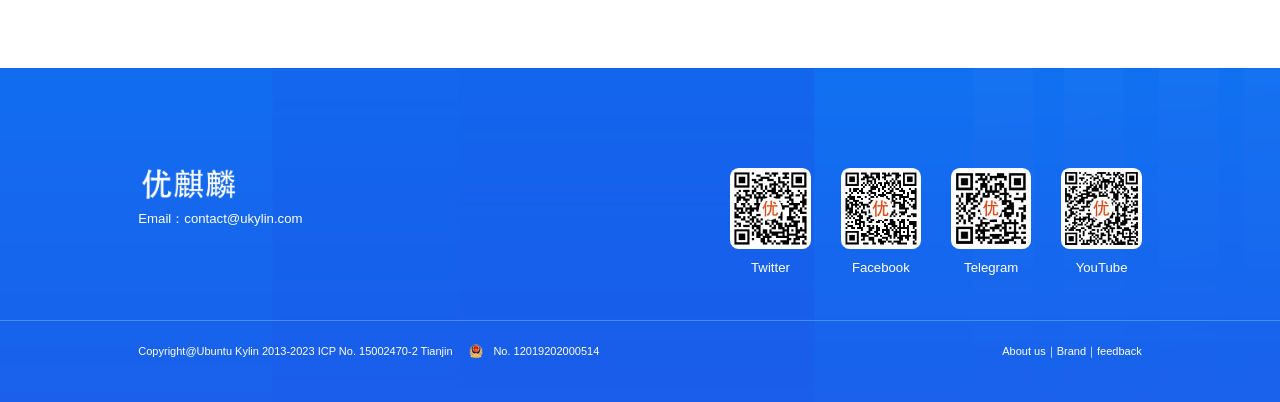Using the information in the image, could you please answer the following question in detail:
What is the copyright year range?

The copyright year range is found in the StaticText element with the text 'Copyright@Ubuntu Kylin 2013-2023' located at [0.108, 0.859, 0.248, 0.889].